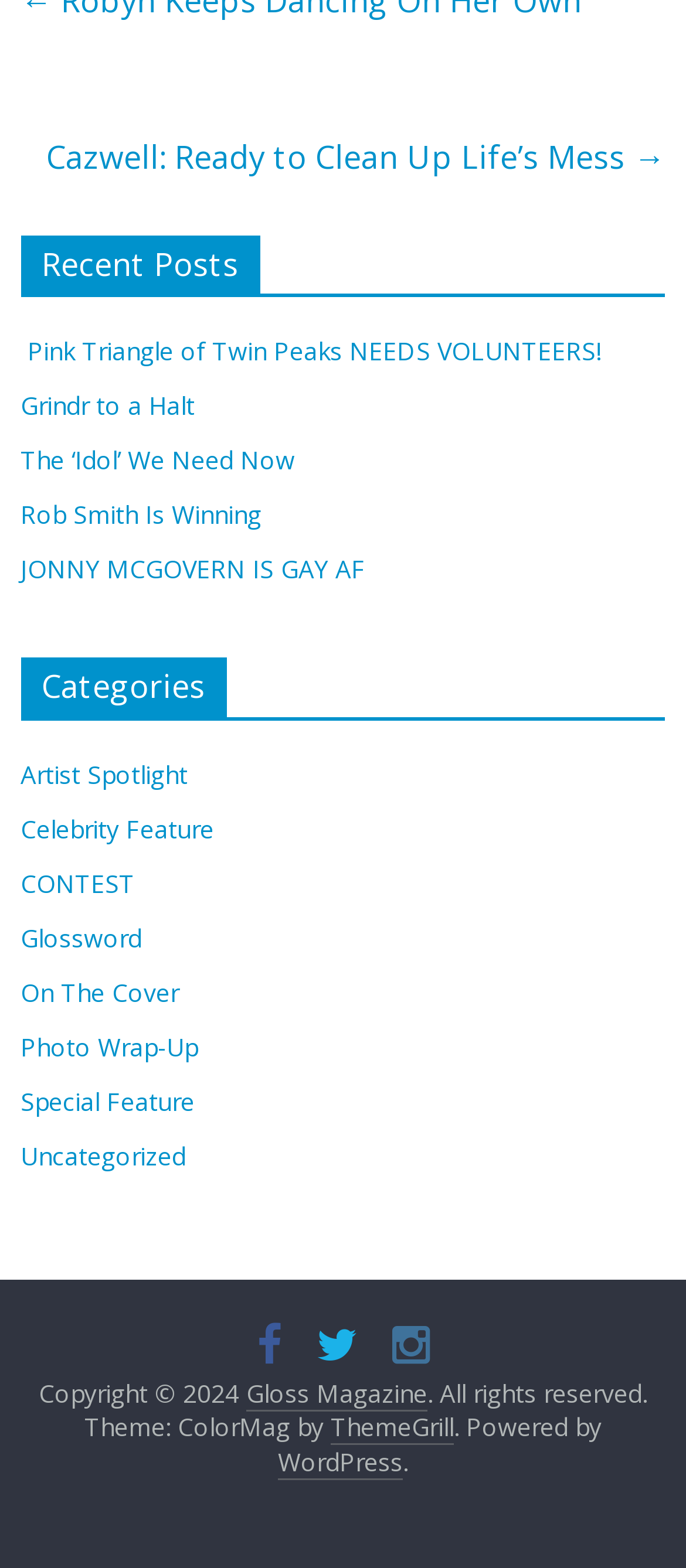Find and provide the bounding box coordinates for the UI element described with: "Rob Smith Is Winning".

[0.03, 0.317, 0.381, 0.339]